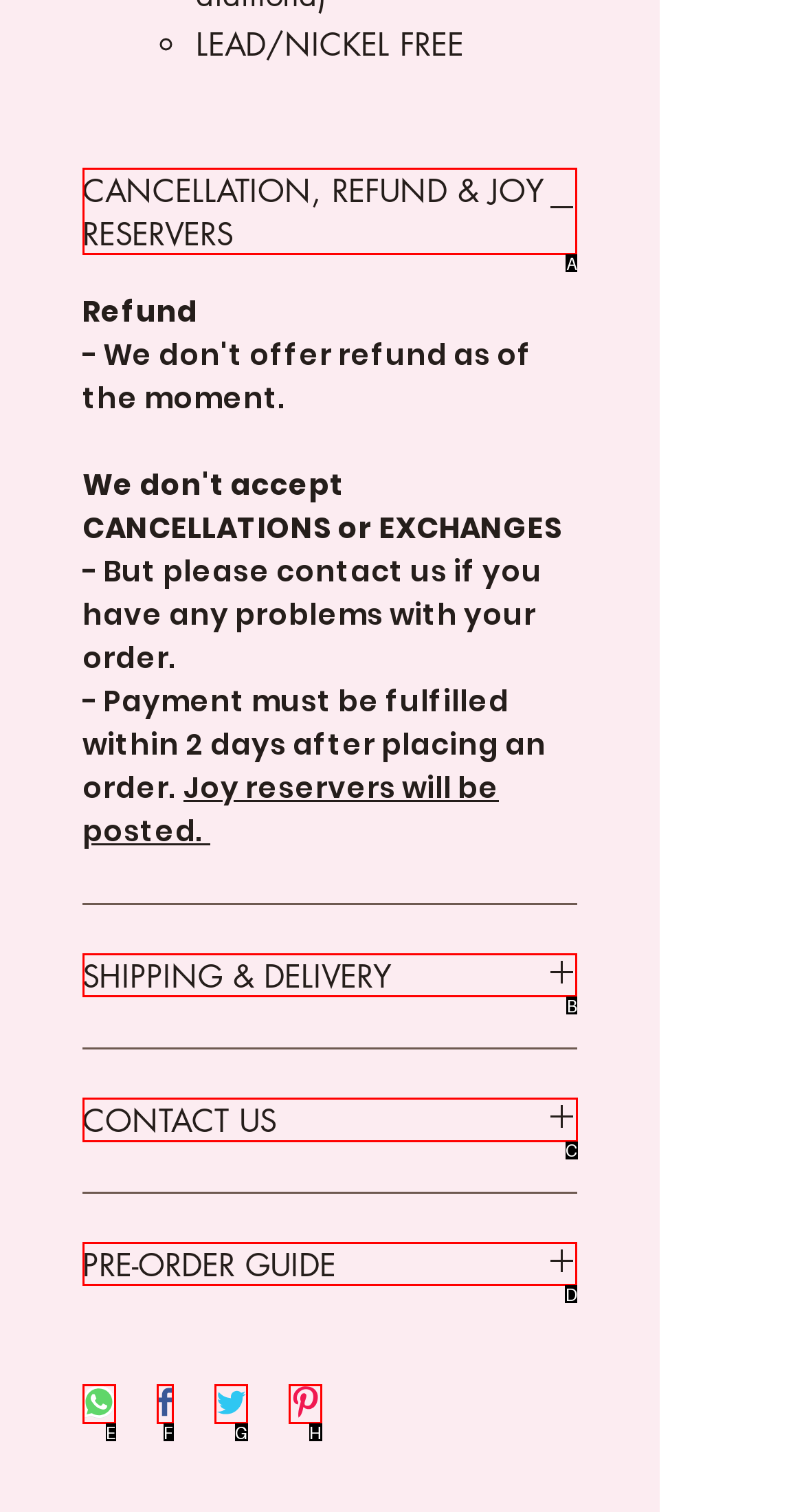Determine which HTML element I should select to execute the task: Click on CONTACT US
Reply with the corresponding option's letter from the given choices directly.

C